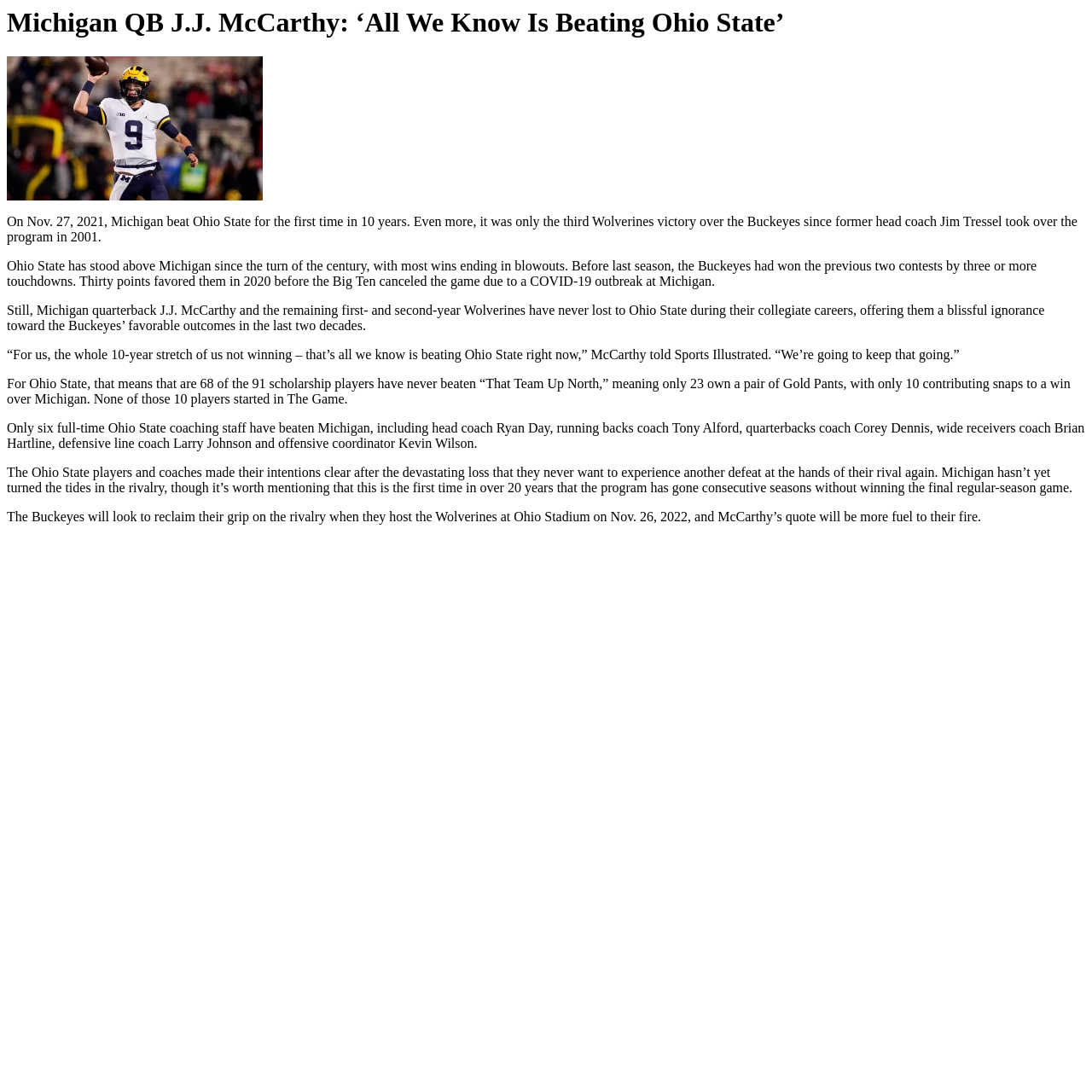Extract the top-level heading from the webpage and provide its text.

Michigan QB J.J. McCarthy: ‘All We Know Is Beating Ohio State’